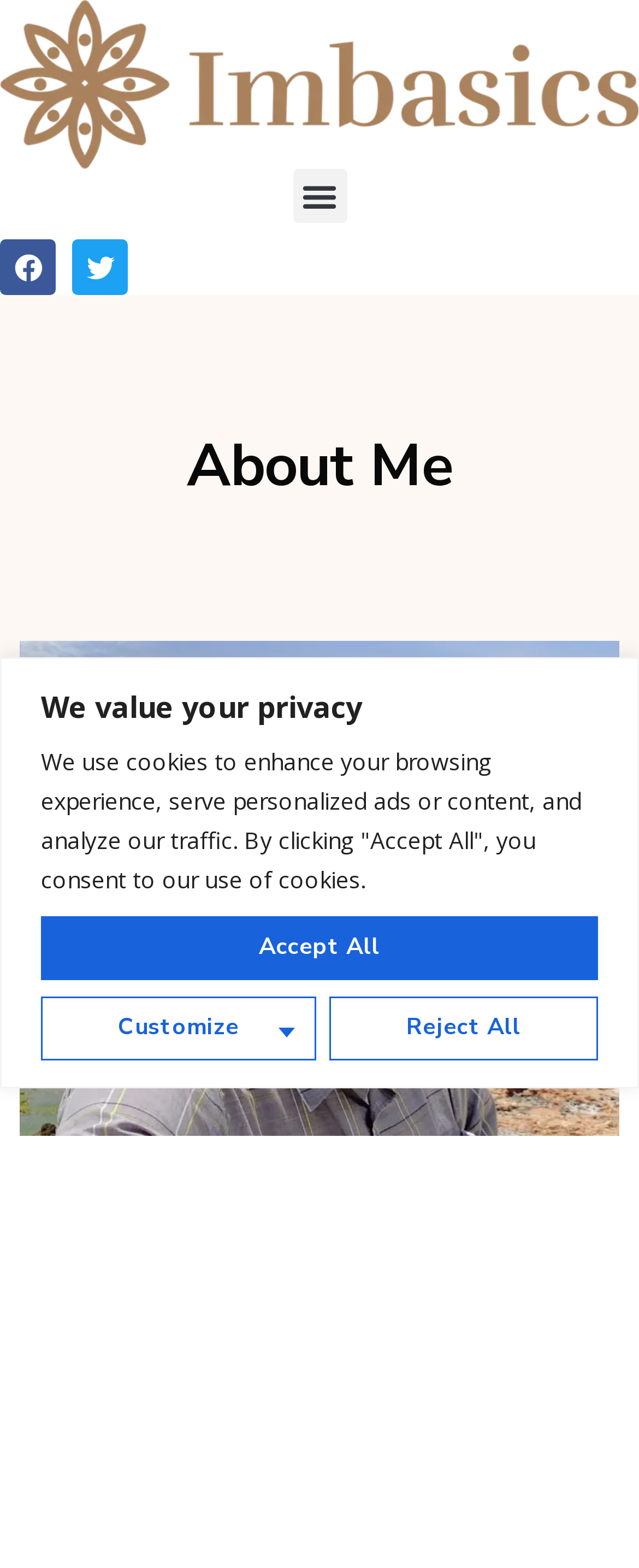What is the website's name?
Based on the image, answer the question with a single word or brief phrase.

Imbasics